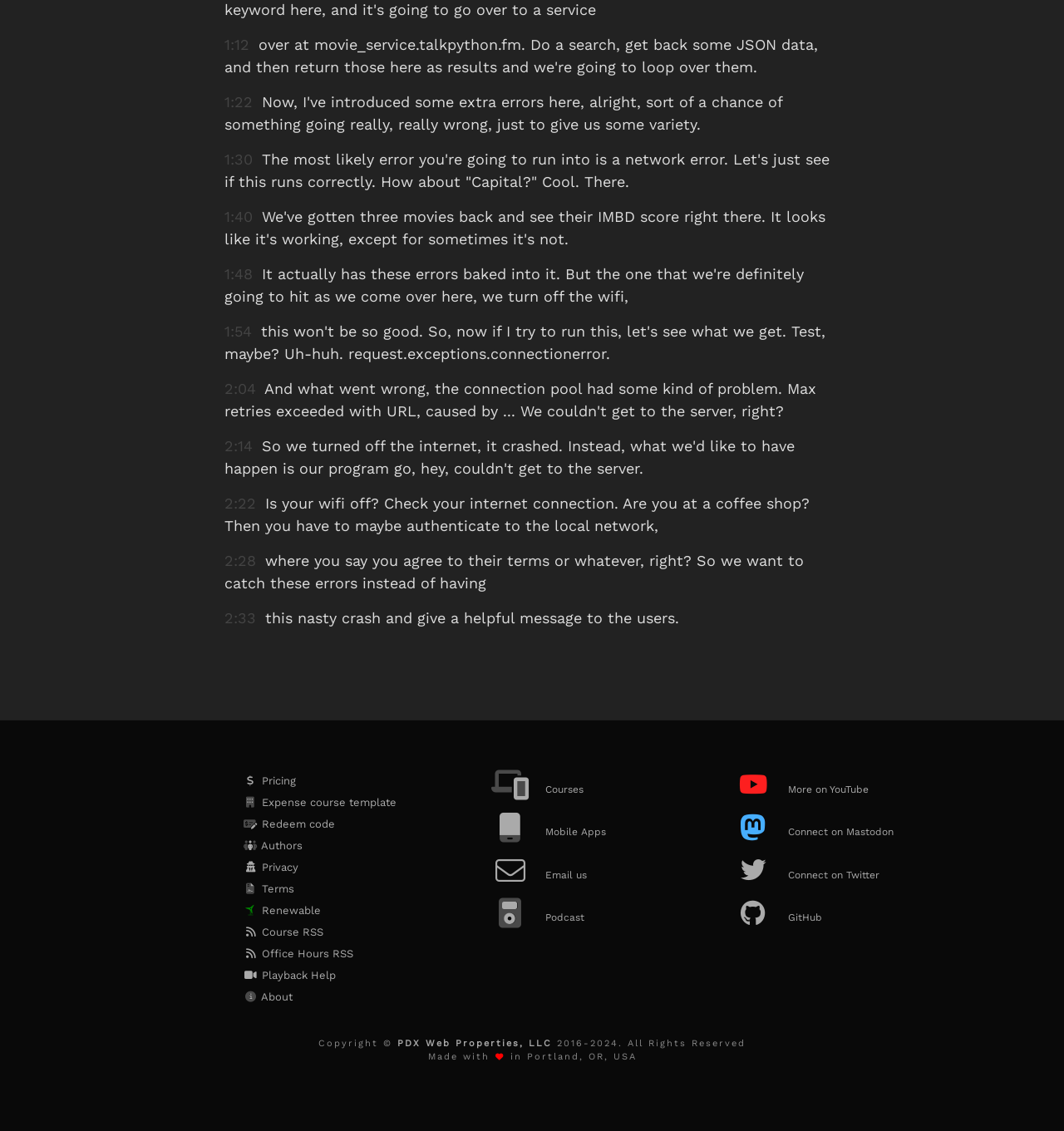Please locate the clickable area by providing the bounding box coordinates to follow this instruction: "Email us".

[0.456, 0.749, 0.62, 0.787]